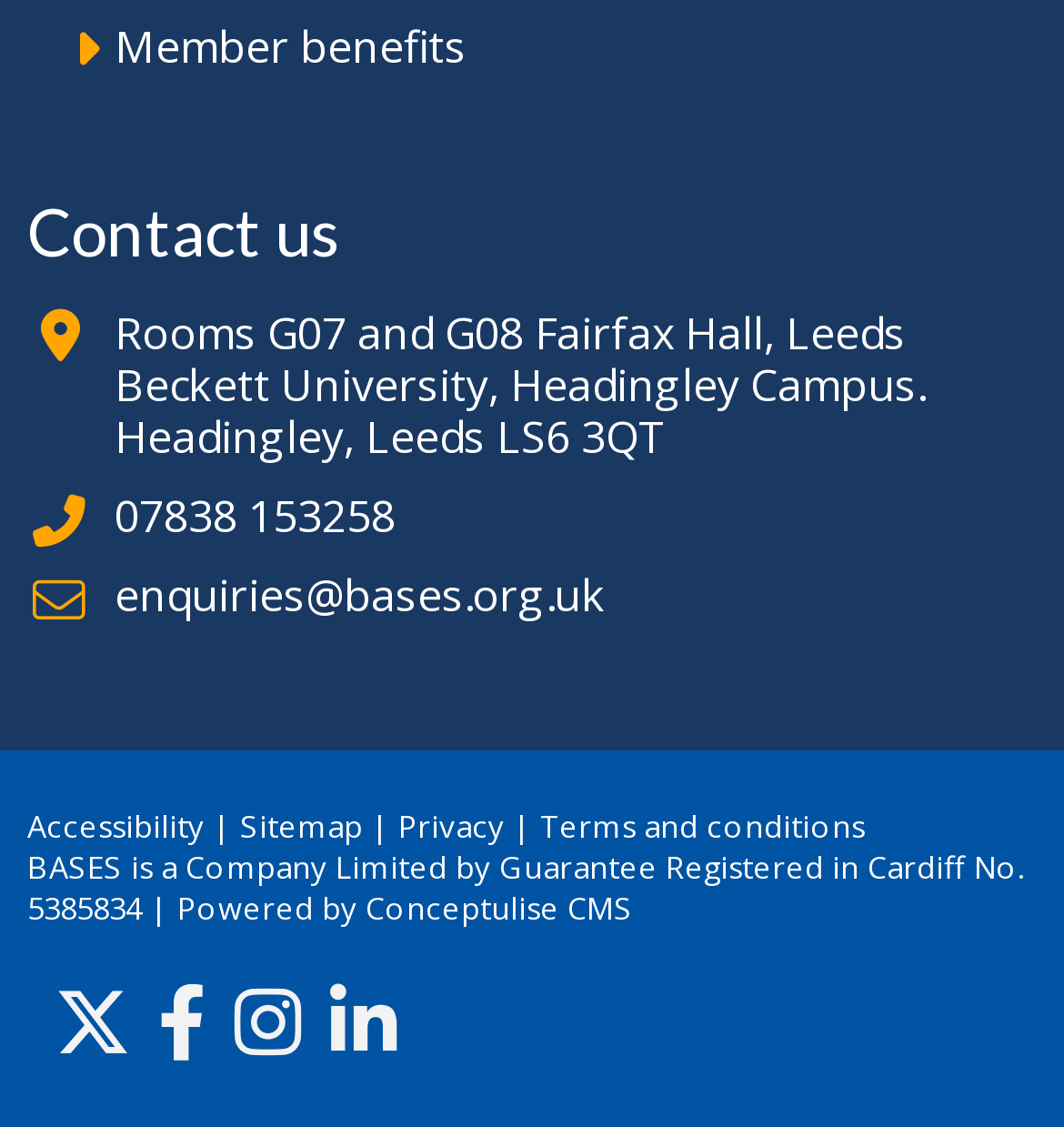What is the company registration number?
Answer the question with just one word or phrase using the image.

5385834